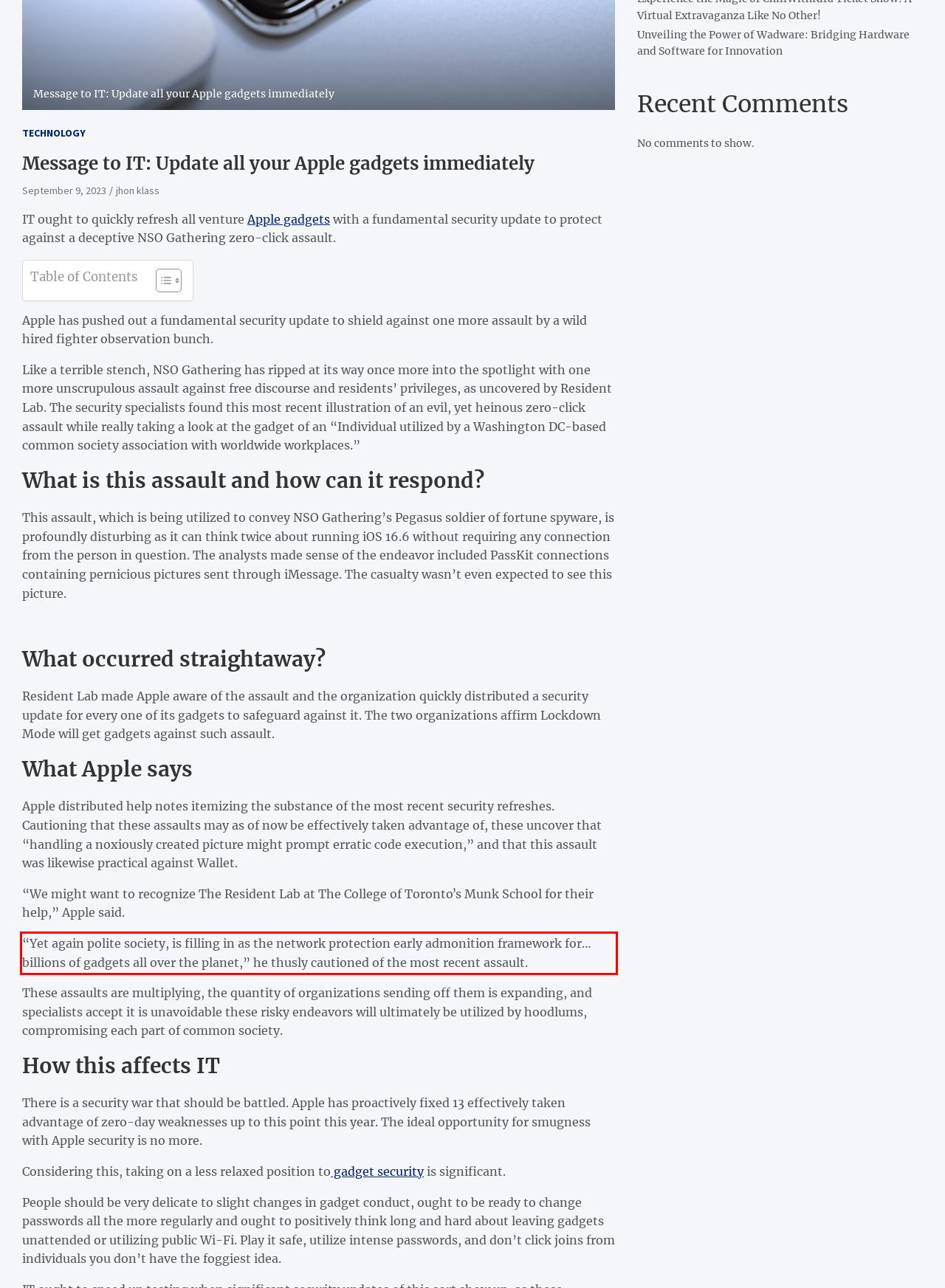From the provided screenshot, extract the text content that is enclosed within the red bounding box.

“Yet again polite society, is filling in as the network protection early admonition framework for…billions of gadgets all over the planet,” he thusly cautioned of the most recent assault.